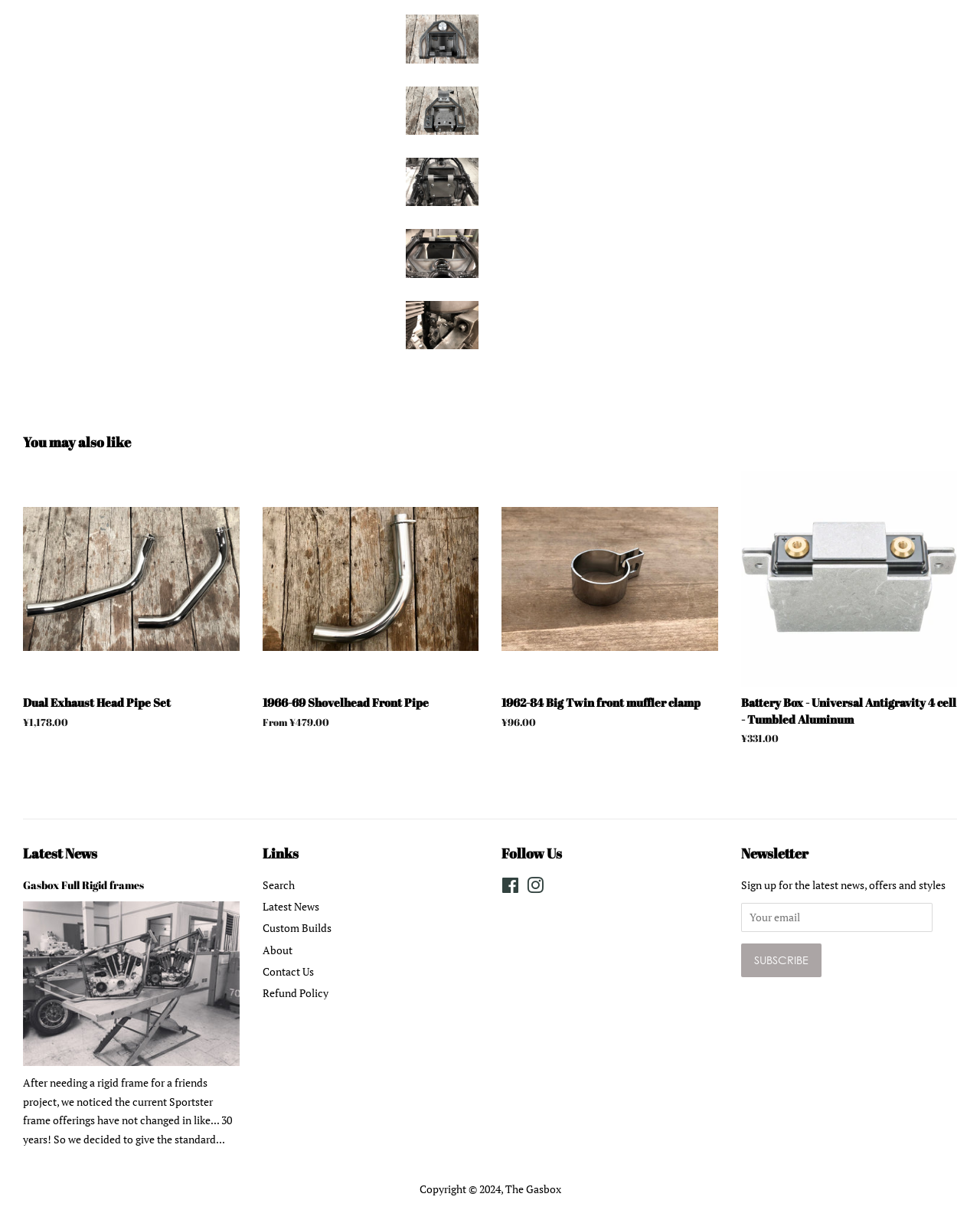For the given element description name="subscribe" value="Subscribe", determine the bounding box coordinates of the UI element. The coordinates should follow the format (top-left x, top-left y, bottom-right x, bottom-right y) and be within the range of 0 to 1.

[0.756, 0.771, 0.838, 0.799]